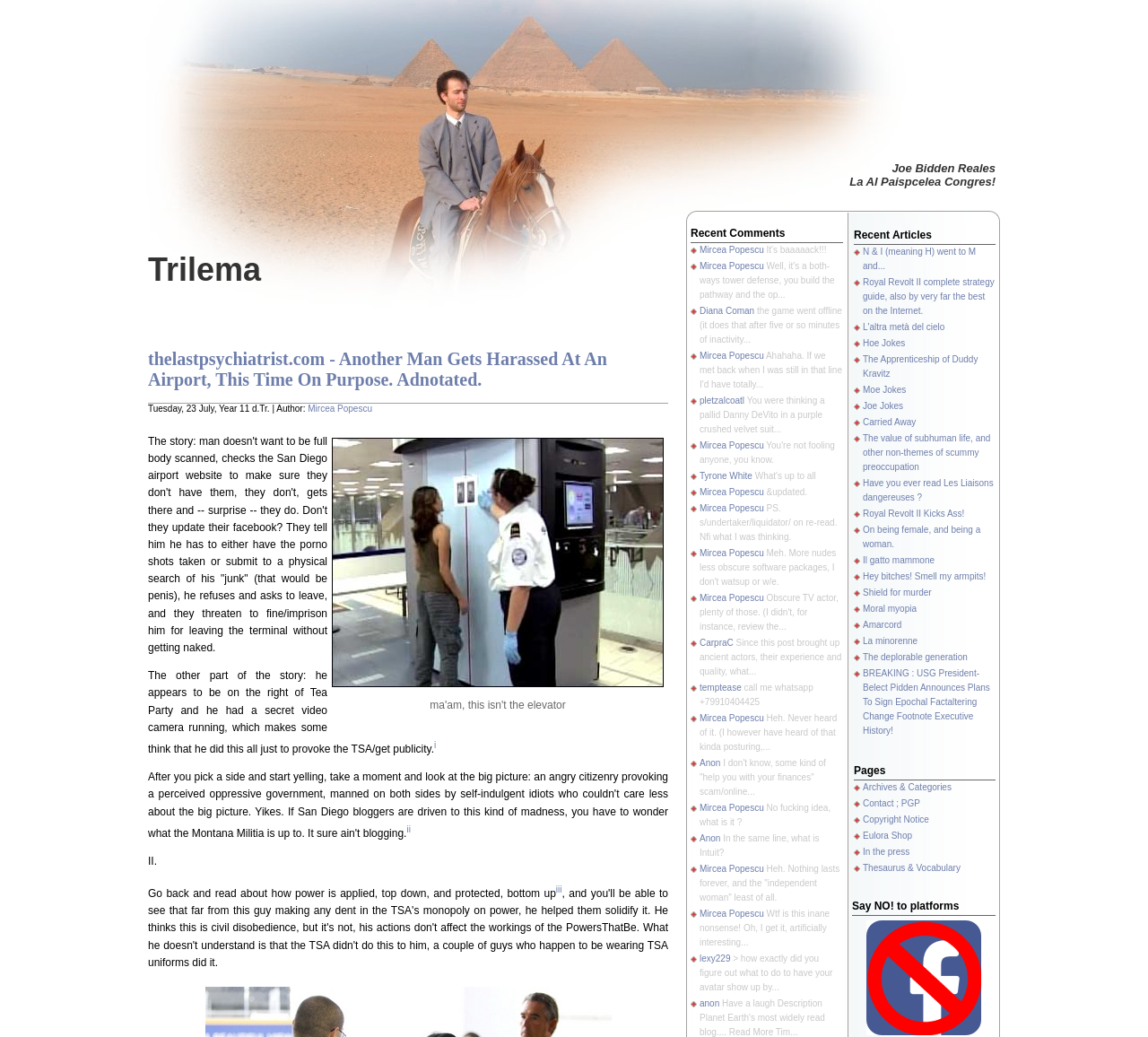Locate the bounding box coordinates of the element you need to click to accomplish the task described by this instruction: "Check the recent comments by Mircea Popescu".

[0.609, 0.236, 0.665, 0.246]